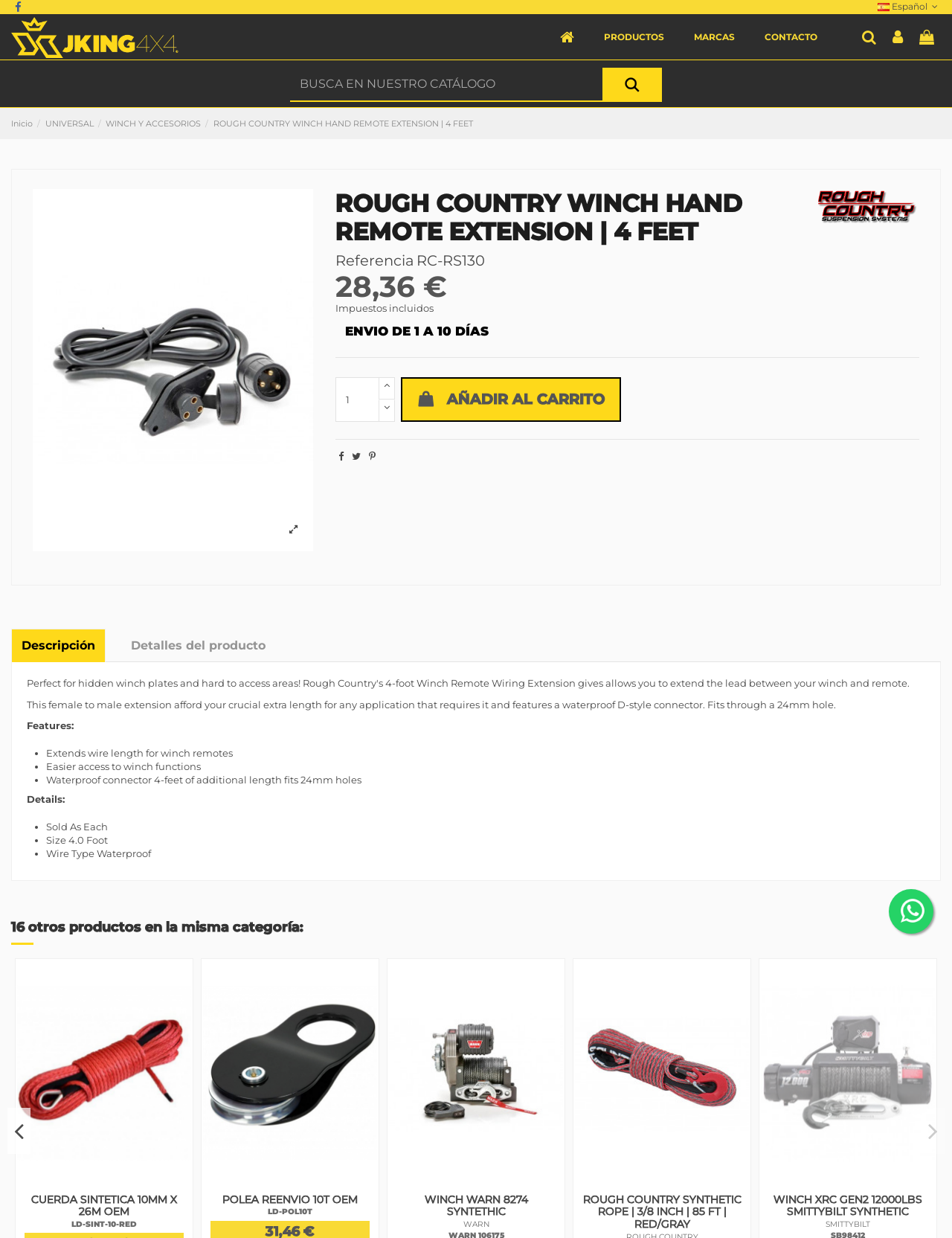Extract the bounding box coordinates for the UI element described by the text: "WARN 9.5TI CABLE DE ACERO". The coordinates should be in the form of [left, top, right, bottom] with values between 0 and 1.

[0.807, 0.963, 0.974, 0.974]